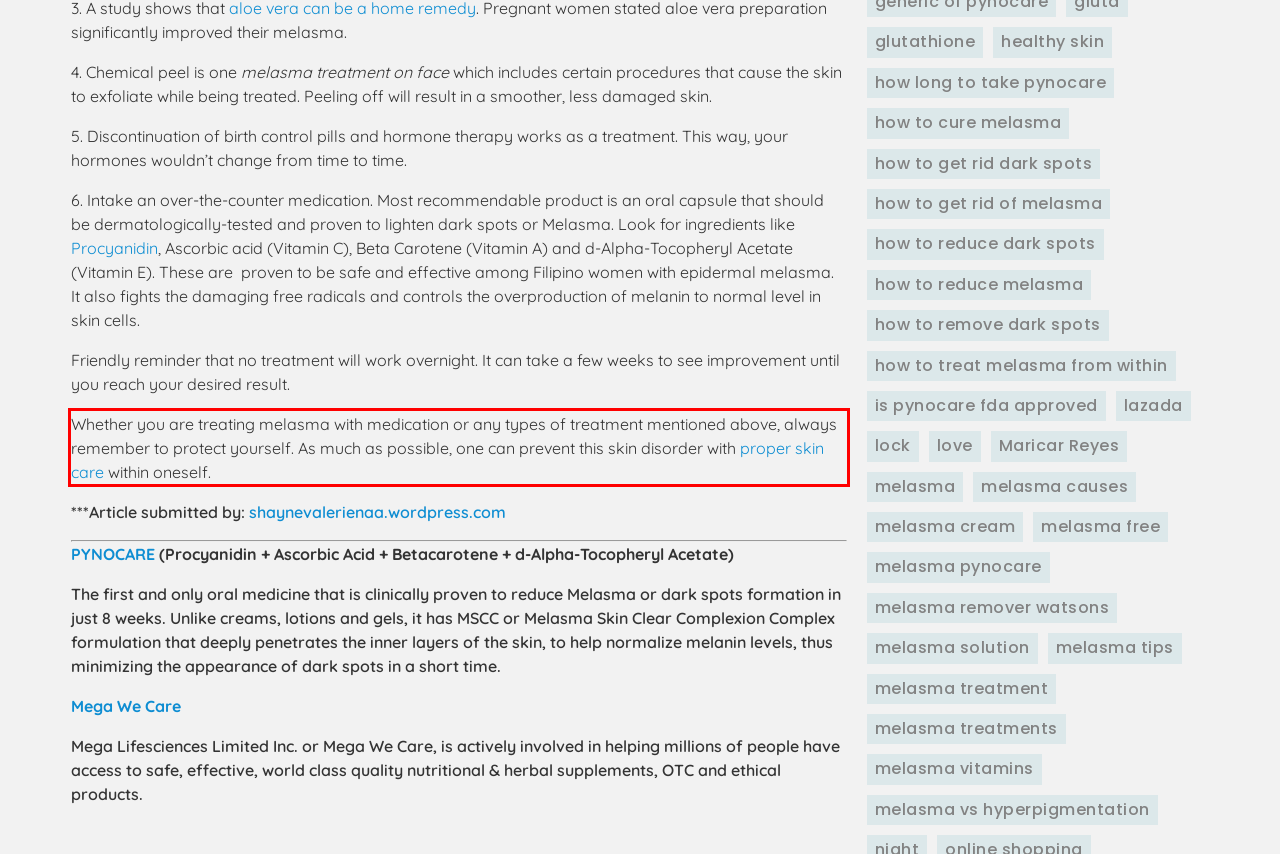Within the screenshot of the webpage, there is a red rectangle. Please recognize and generate the text content inside this red bounding box.

Whether you are treating melasma with medication or any types of treatment mentioned above, always remember to protect yourself. As much as possible, one can prevent this skin disorder with proper skin care within oneself.